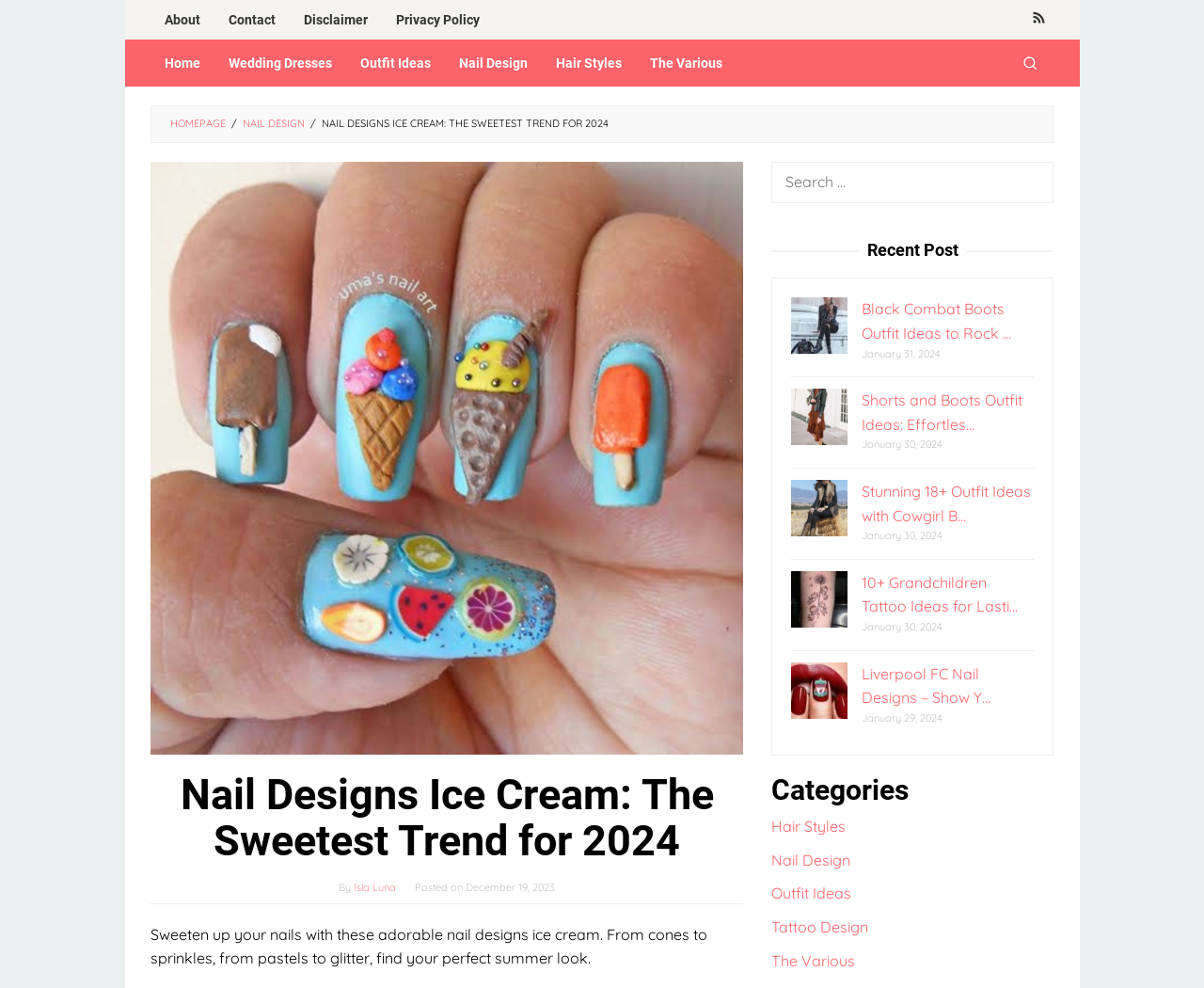From the given element description: "About", find the bounding box for the UI element. Provide the coordinates as four float numbers between 0 and 1, in the order [left, top, right, bottom].

[0.125, 0.0, 0.178, 0.04]